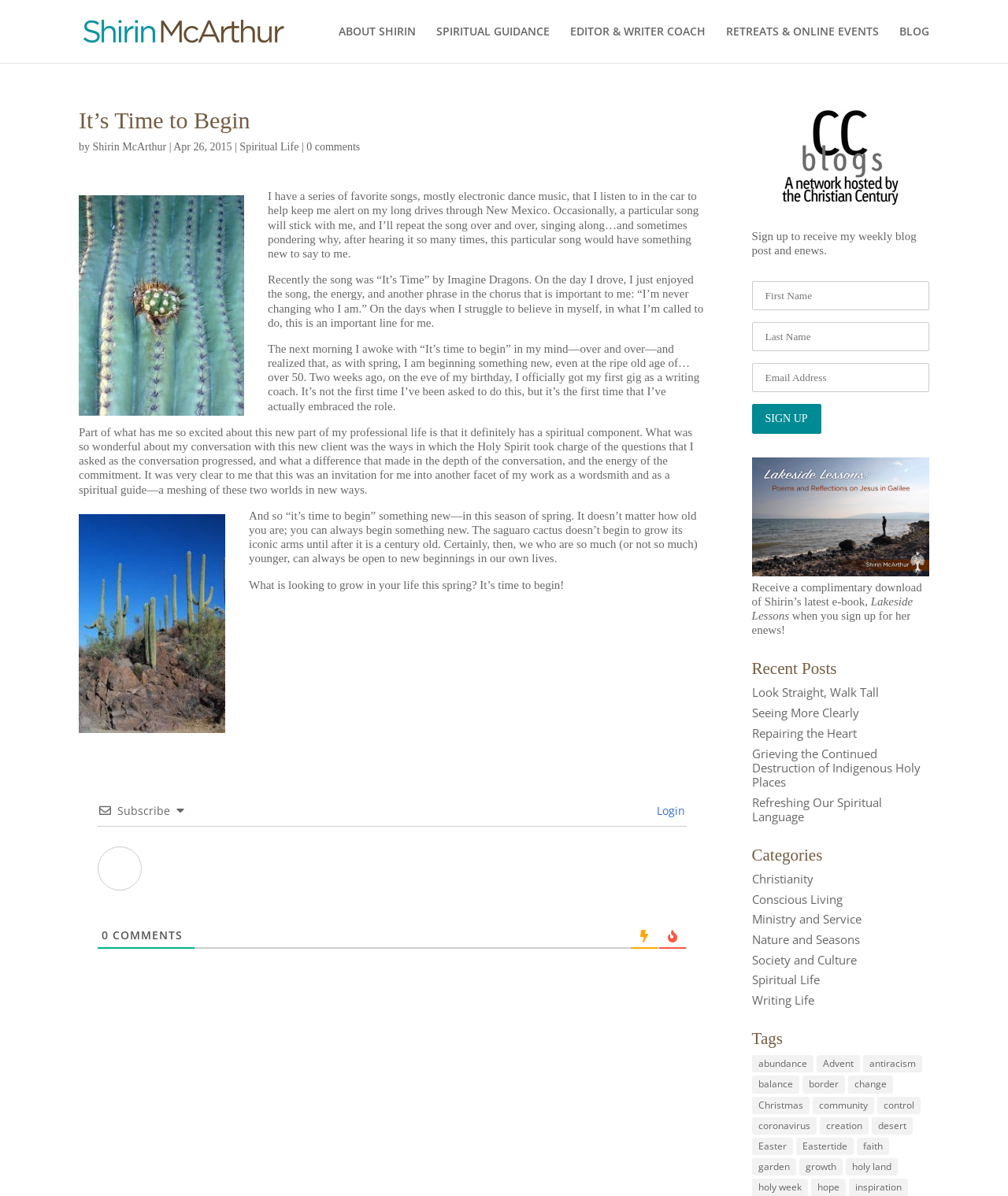Please locate the bounding box coordinates of the element that should be clicked to achieve the given instruction: "Search for something".

[0.078, 0.0, 0.922, 0.001]